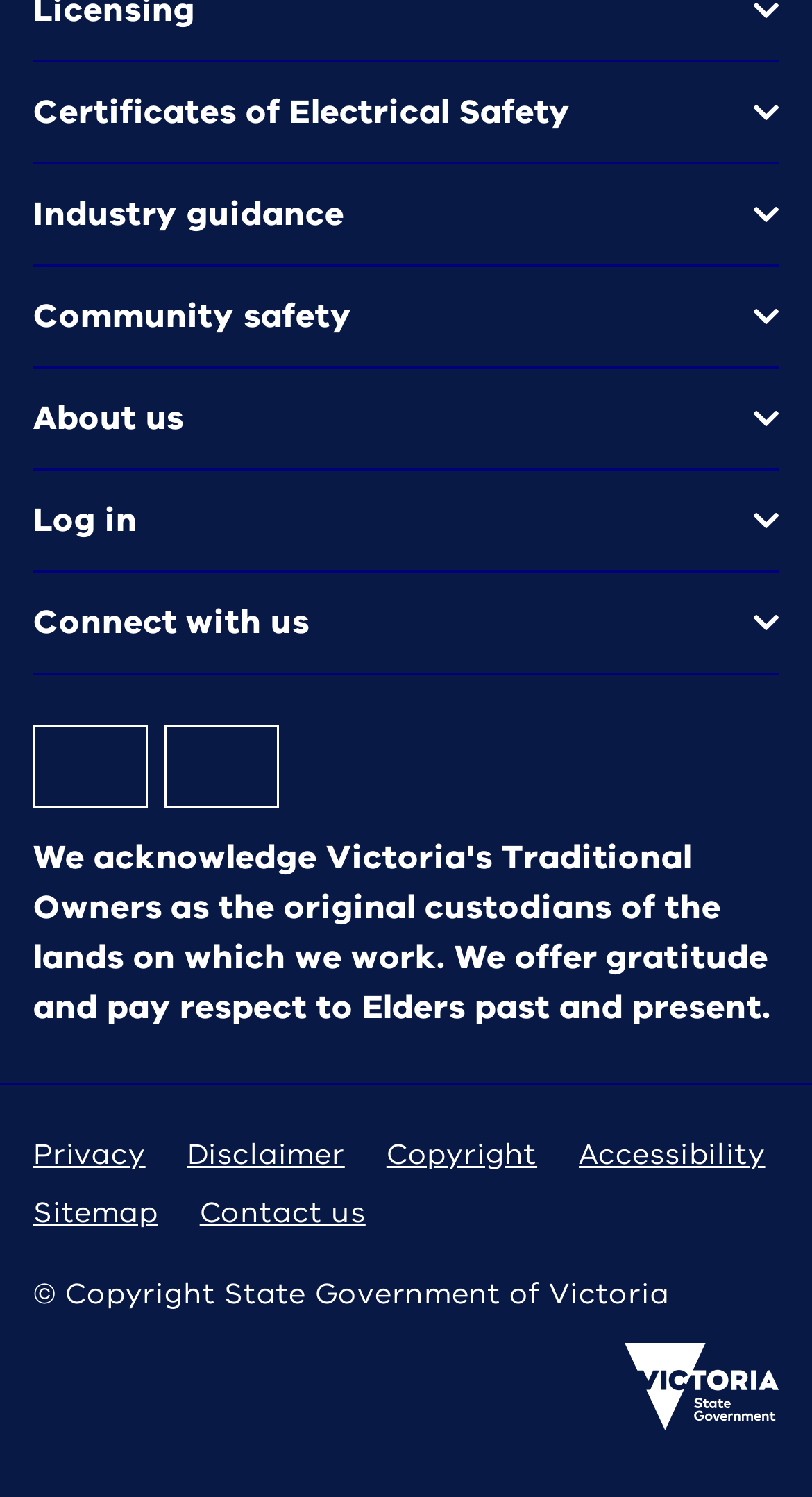Please find the bounding box coordinates of the element that needs to be clicked to perform the following instruction: "Log in". The bounding box coordinates should be four float numbers between 0 and 1, represented as [left, top, right, bottom].

[0.0, 0.313, 1.0, 0.382]